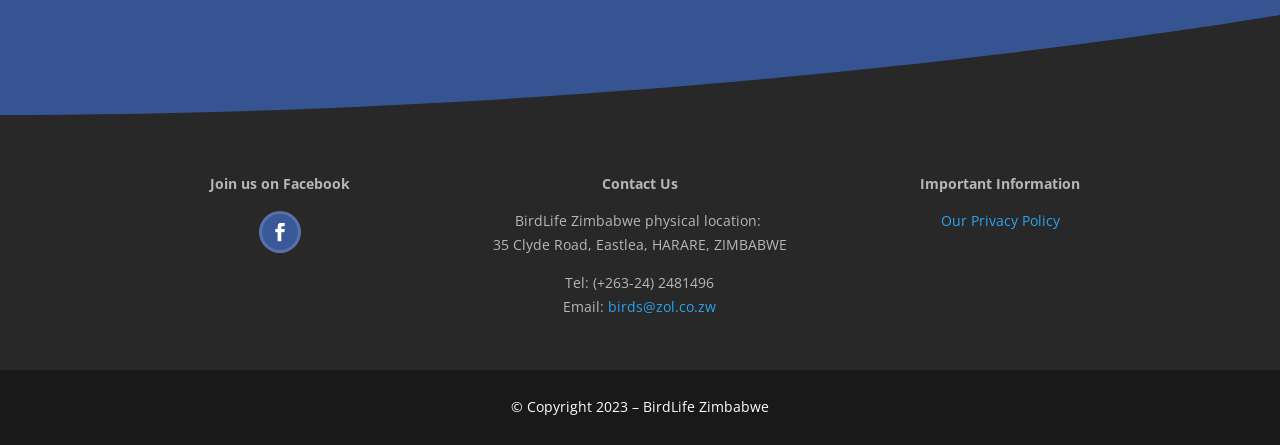Provide the bounding box coordinates of the HTML element this sentence describes: "birds@zol.co.zw".

[0.475, 0.667, 0.56, 0.71]